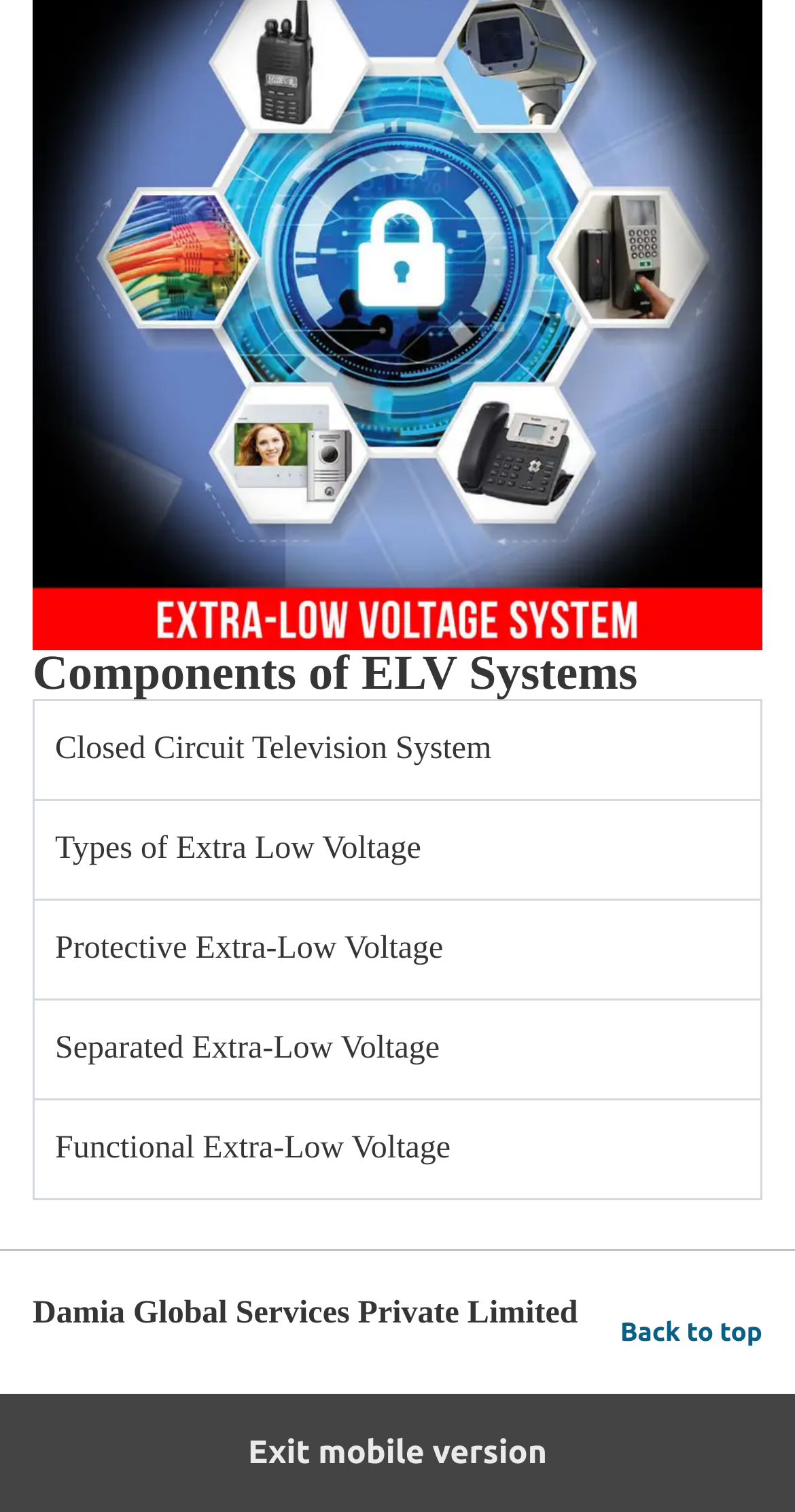Please give a concise answer to this question using a single word or phrase: 
How many headings are present on the webpage?

2